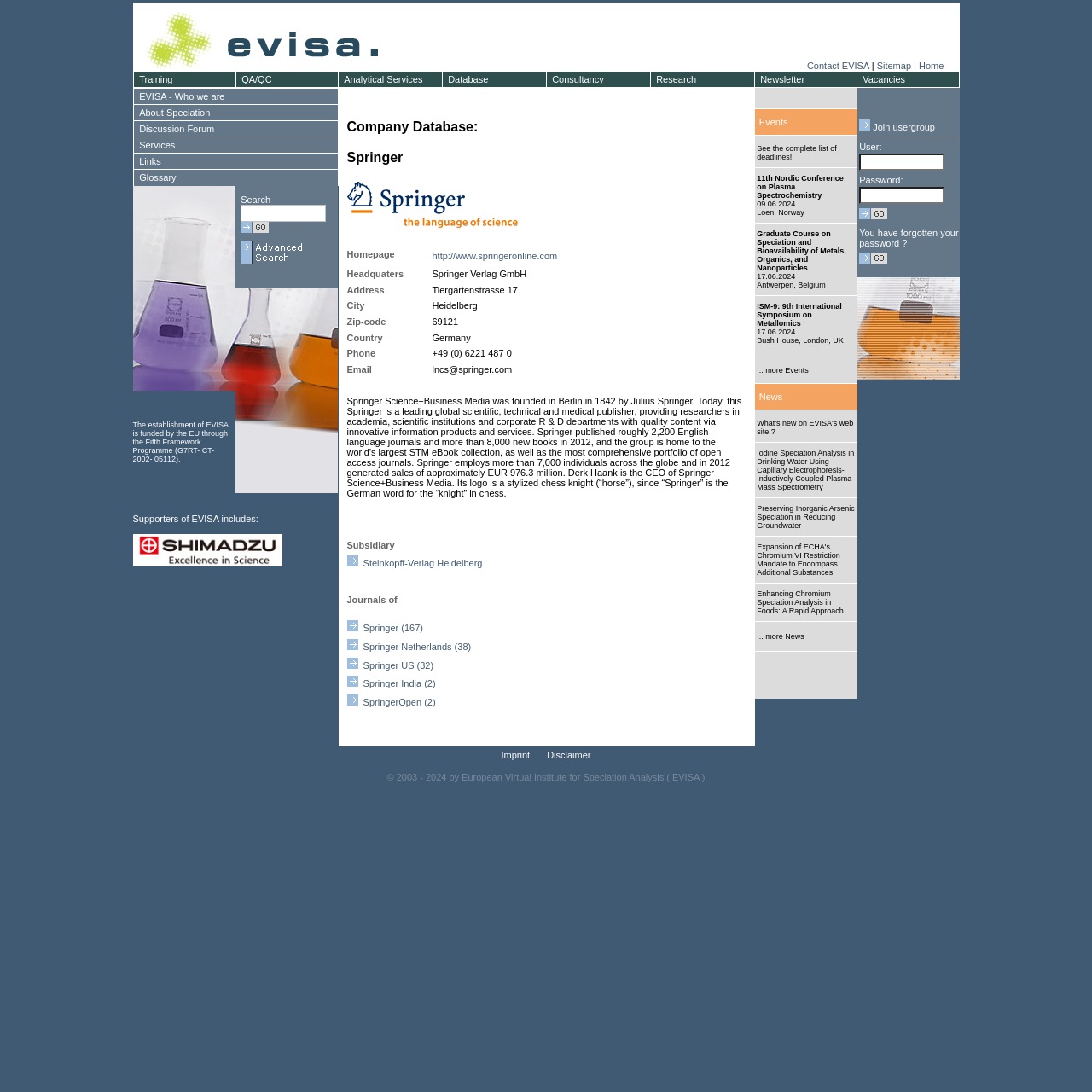Predict the bounding box of the UI element that fits this description: "Disclaimer".

[0.501, 0.687, 0.541, 0.696]